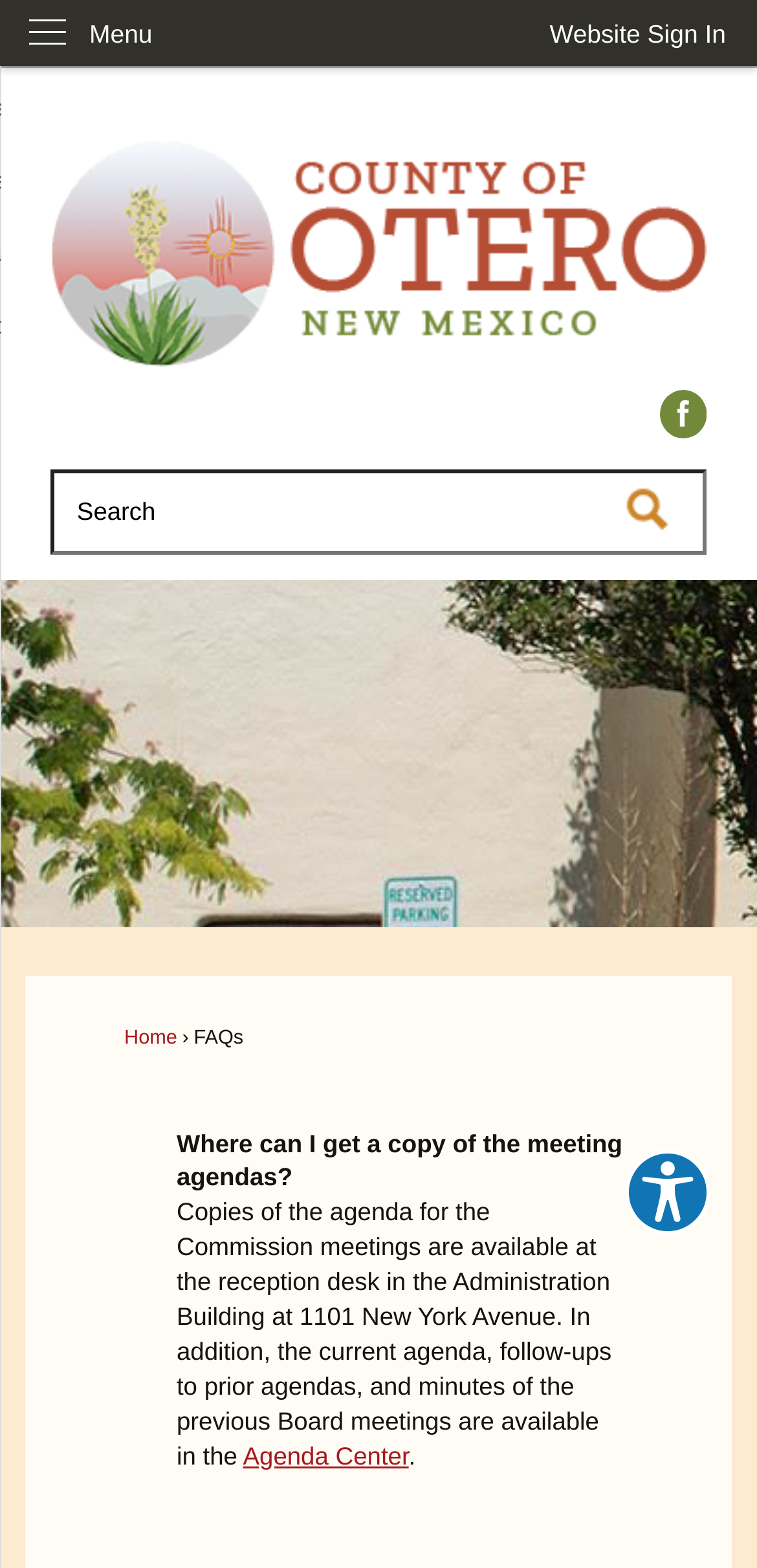Please determine the bounding box coordinates of the clickable area required to carry out the following instruction: "Go to Facebook". The coordinates must be four float numbers between 0 and 1, represented as [left, top, right, bottom].

[0.066, 0.249, 0.934, 0.279]